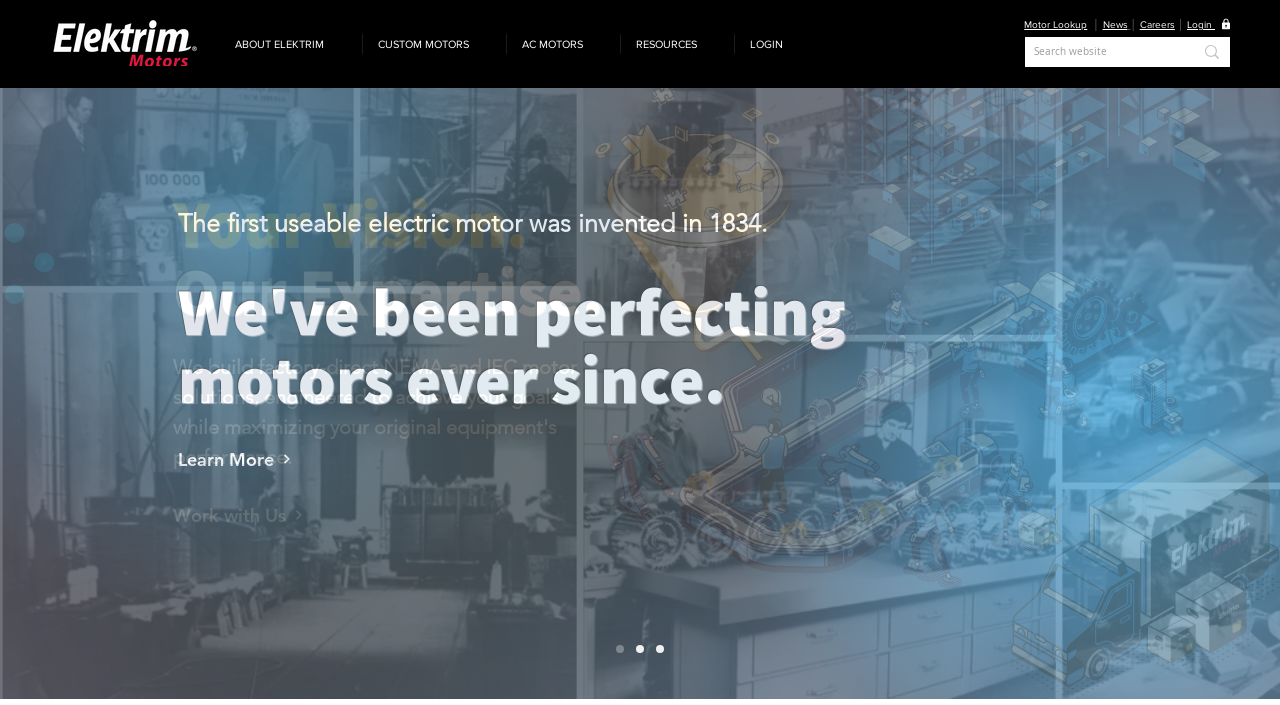From the webpage screenshot, identify the region described by aria-label="Search website" name="q" placeholder="Search website". Provide the bounding box coordinates as (top-left x, top-left y, bottom-right x, bottom-right y), with each value being a floating point number between 0 and 1.

[0.808, 0.052, 0.909, 0.095]